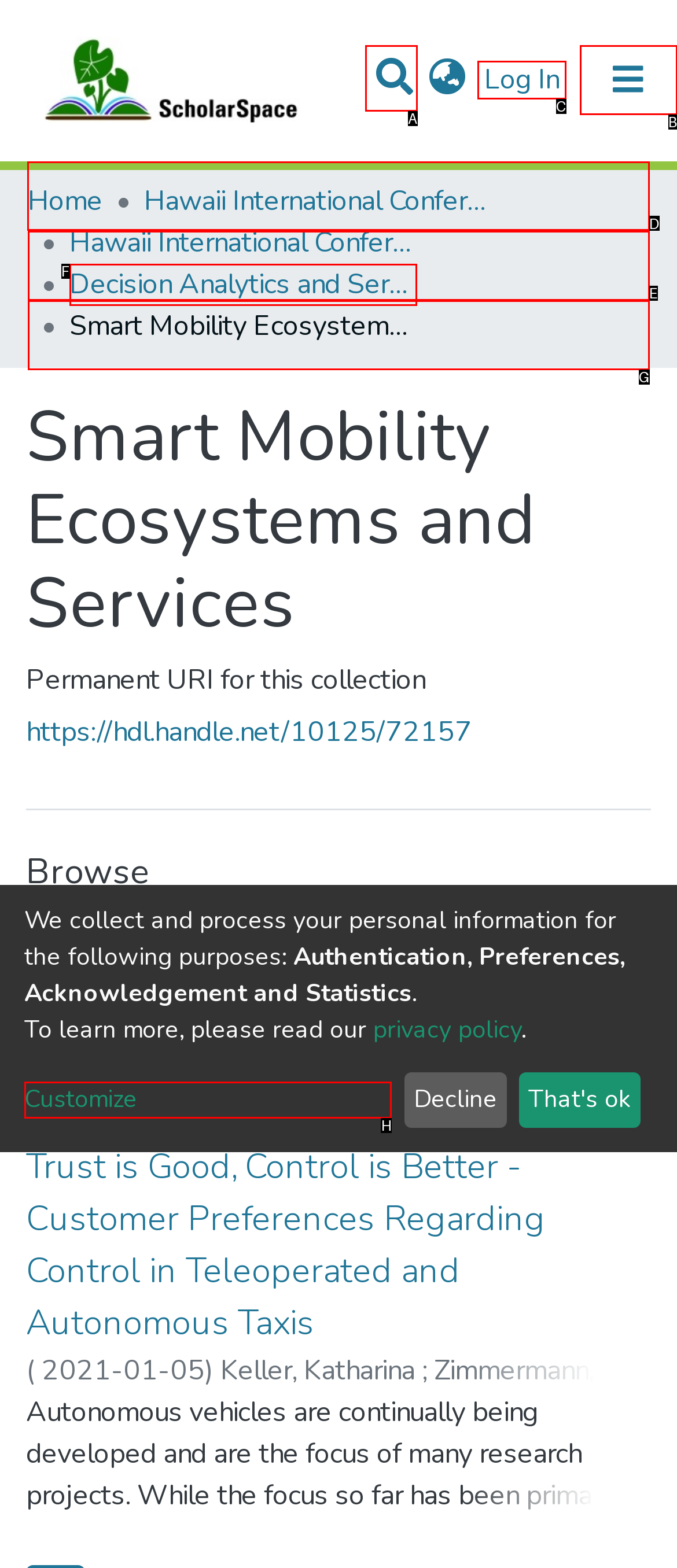Choose the letter of the option that needs to be clicked to perform the task: Browse communities and collections. Answer with the letter.

D